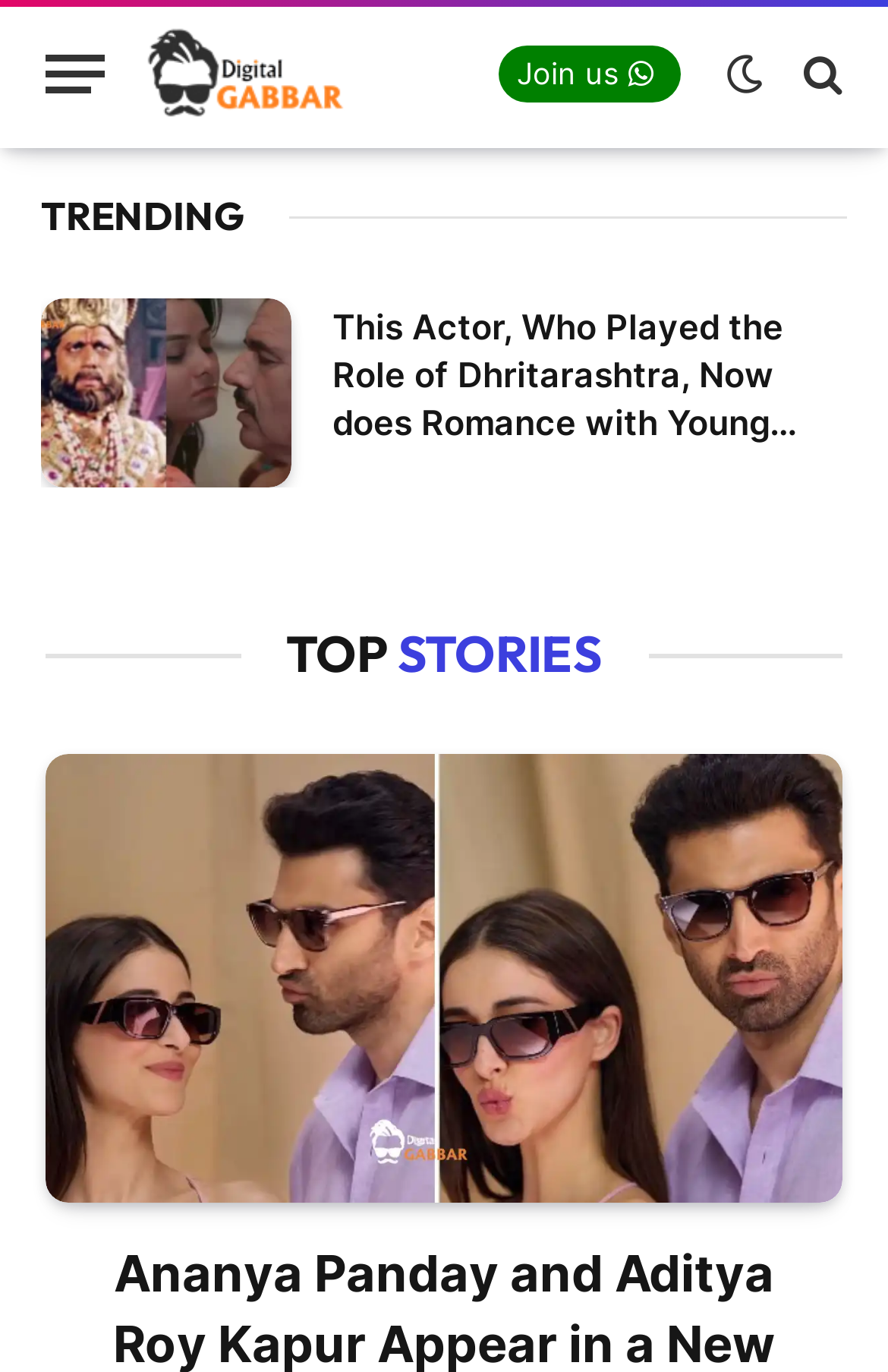Please respond to the question using a single word or phrase:
How many social media links are there?

3